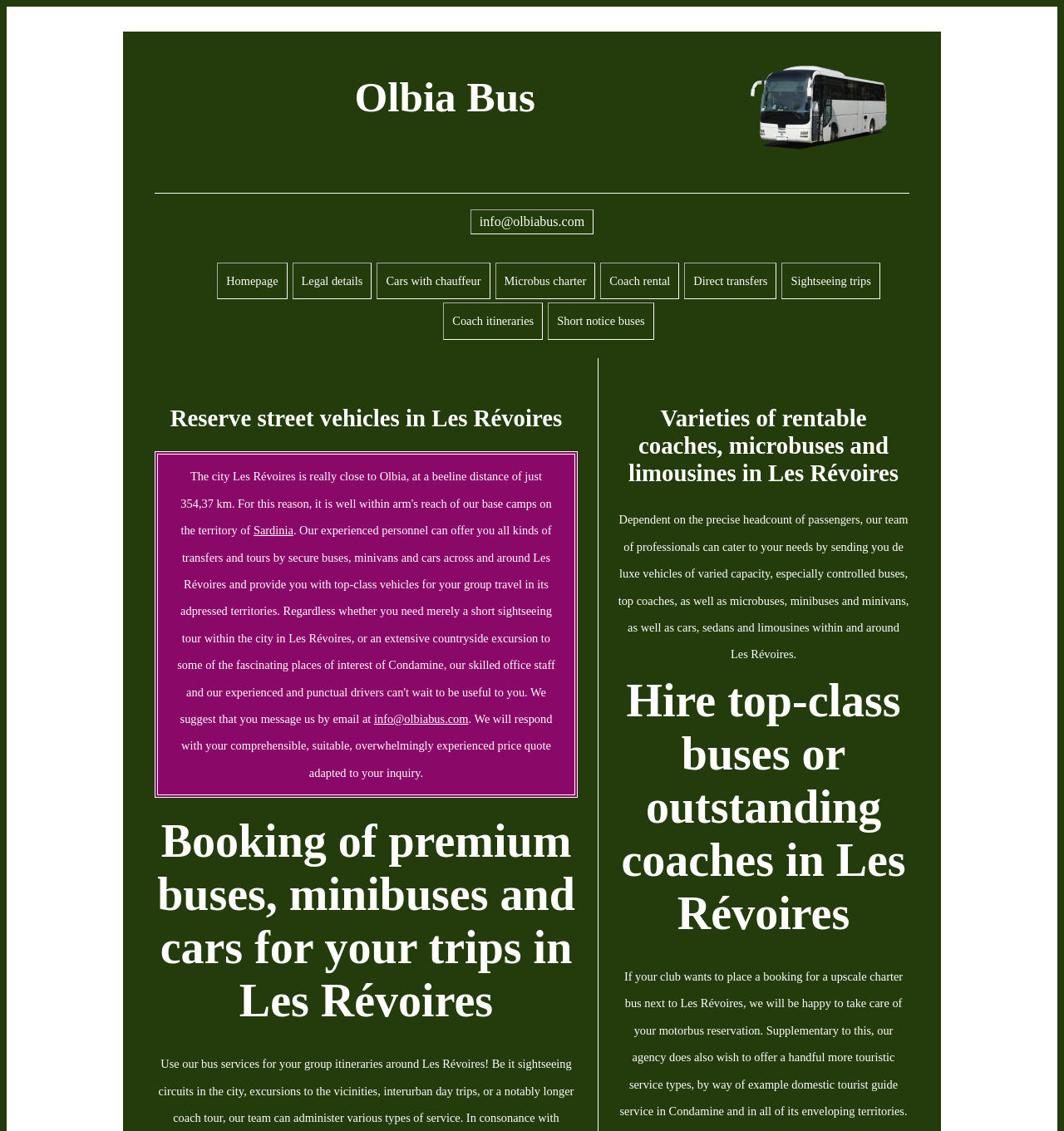Kindly determine the bounding box coordinates of the area that needs to be clicked to fulfill this instruction: "Contact Olbia Bus via email".

[0.442, 0.185, 0.558, 0.207]